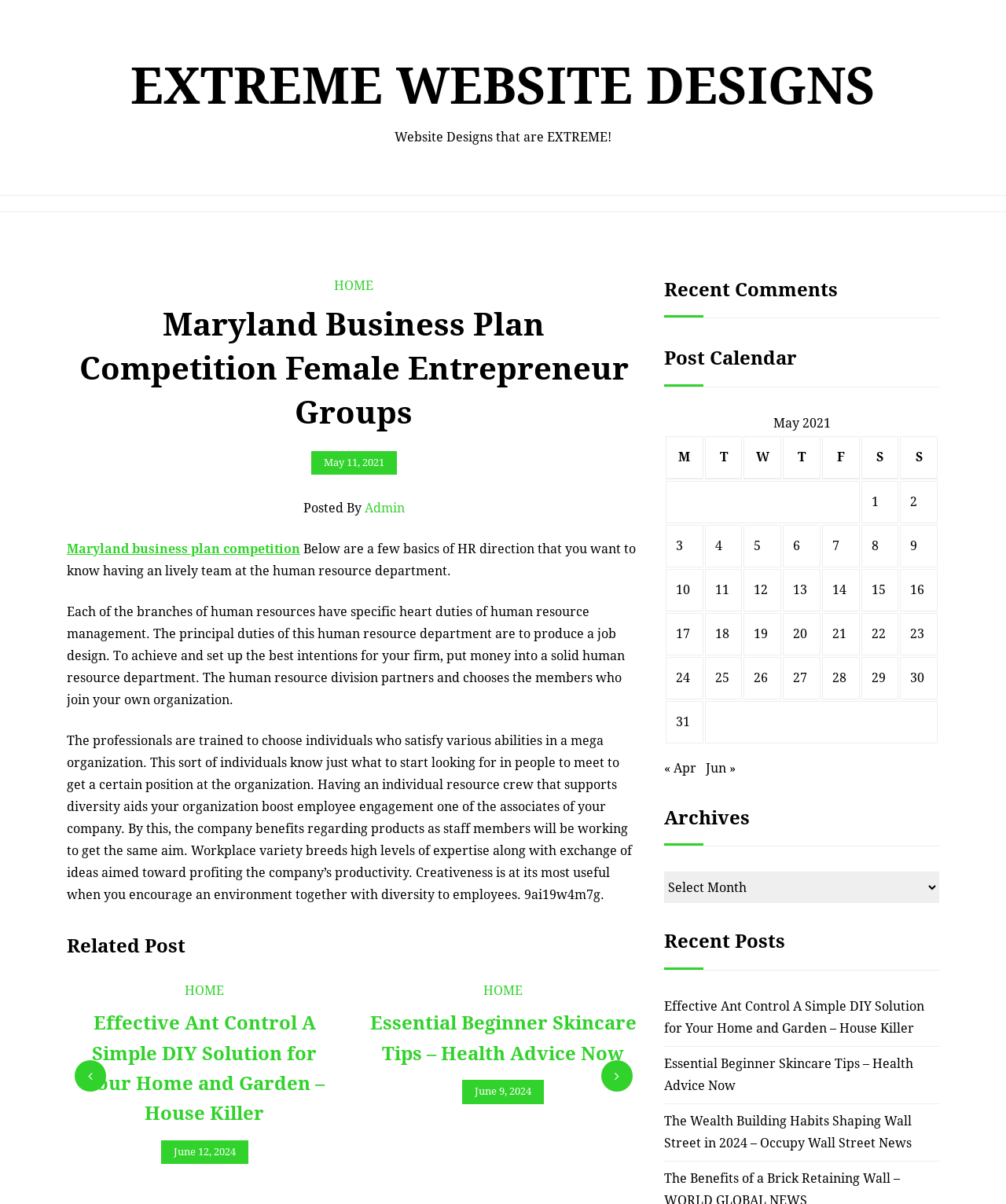Please identify the coordinates of the bounding box that should be clicked to fulfill this instruction: "Click on the 'HOME' link".

[0.332, 0.231, 0.371, 0.243]